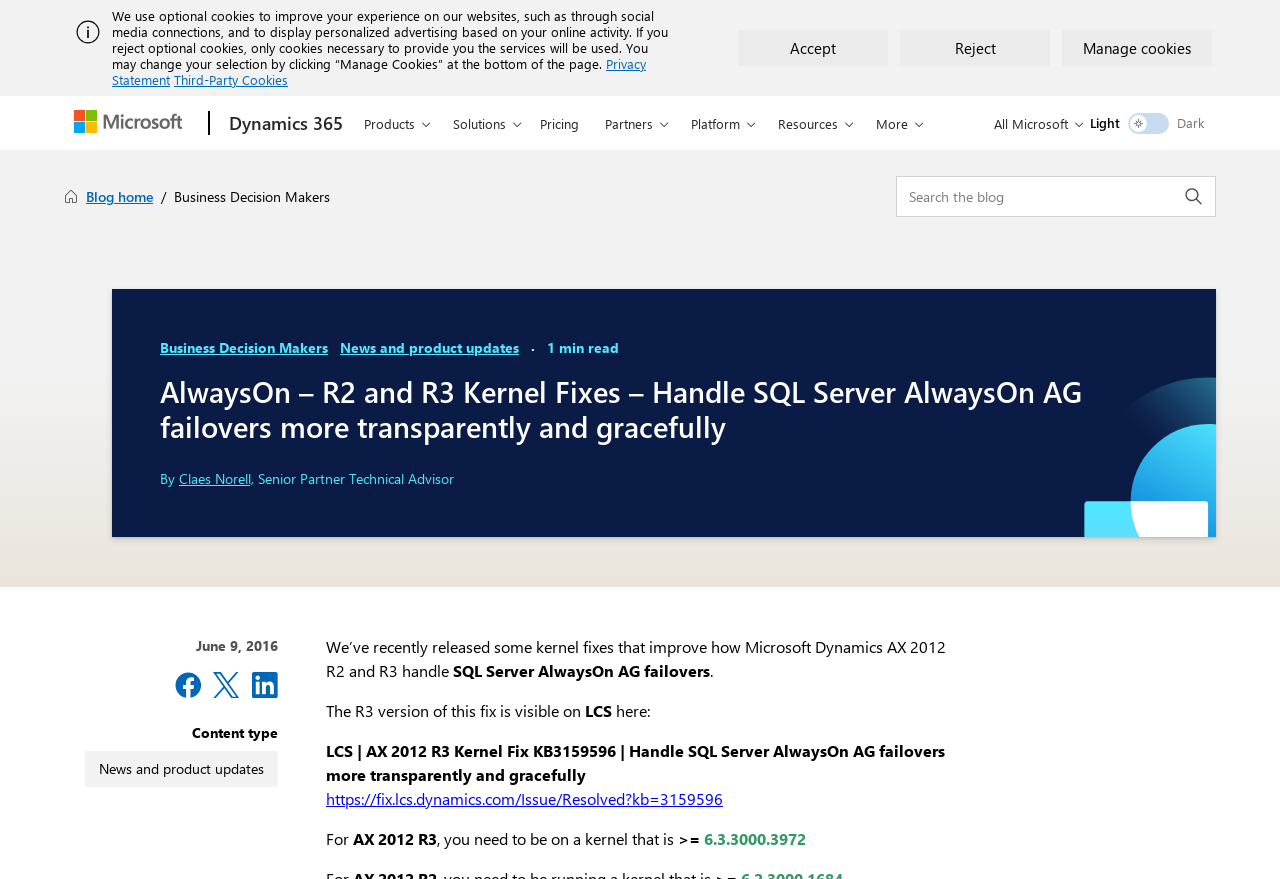Please specify the bounding box coordinates of the element that should be clicked to execute the given instruction: 'Explore FLOORINGS collections'. Ensure the coordinates are four float numbers between 0 and 1, expressed as [left, top, right, bottom].

None